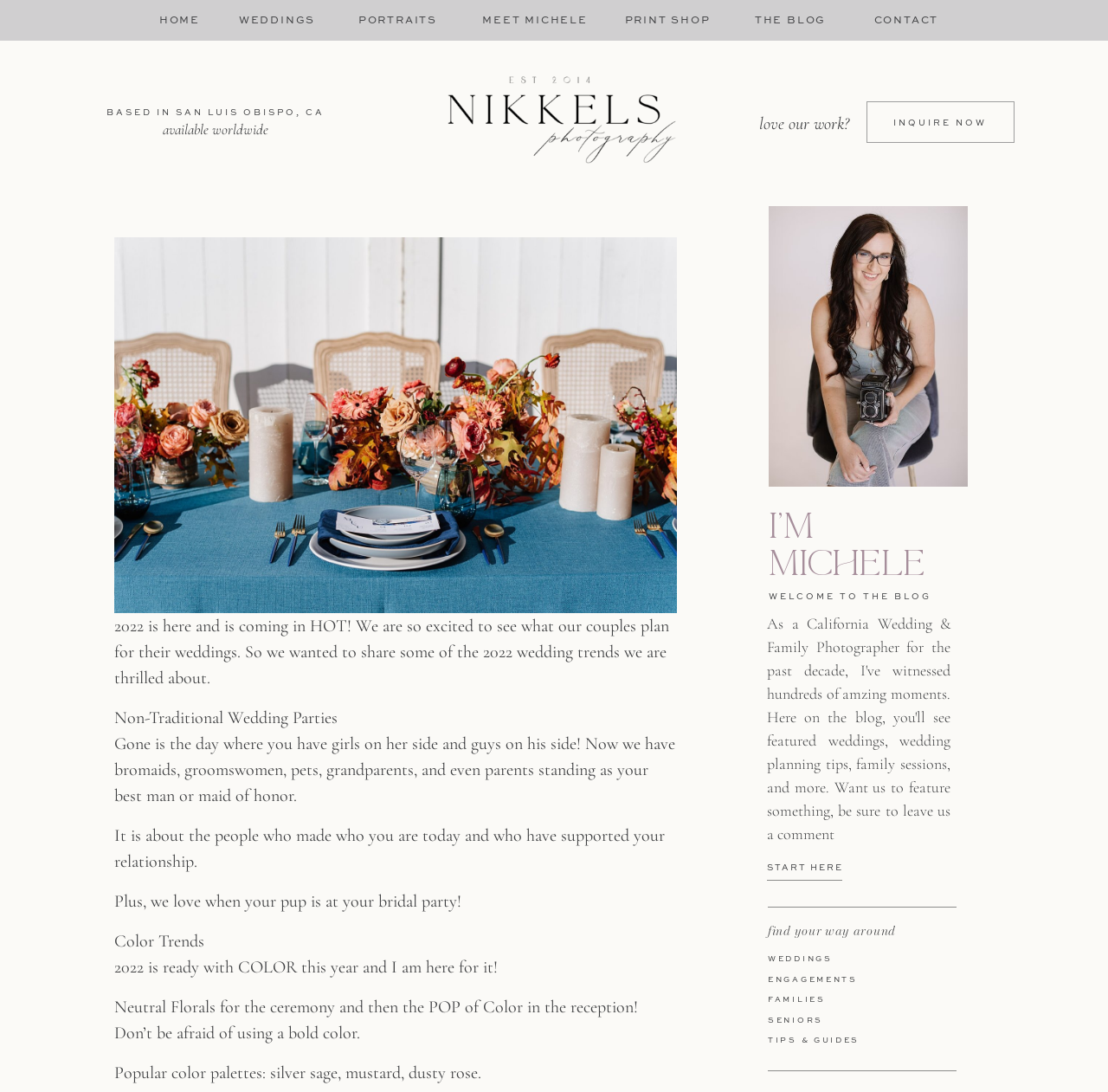Bounding box coordinates should be in the format (top-left x, top-left y, bottom-right x, bottom-right y) and all values should be floating point numbers between 0 and 1. Determine the bounding box coordinate for the UI element described as: parent_node: INQUIRE NOW

[0.782, 0.093, 0.916, 0.131]